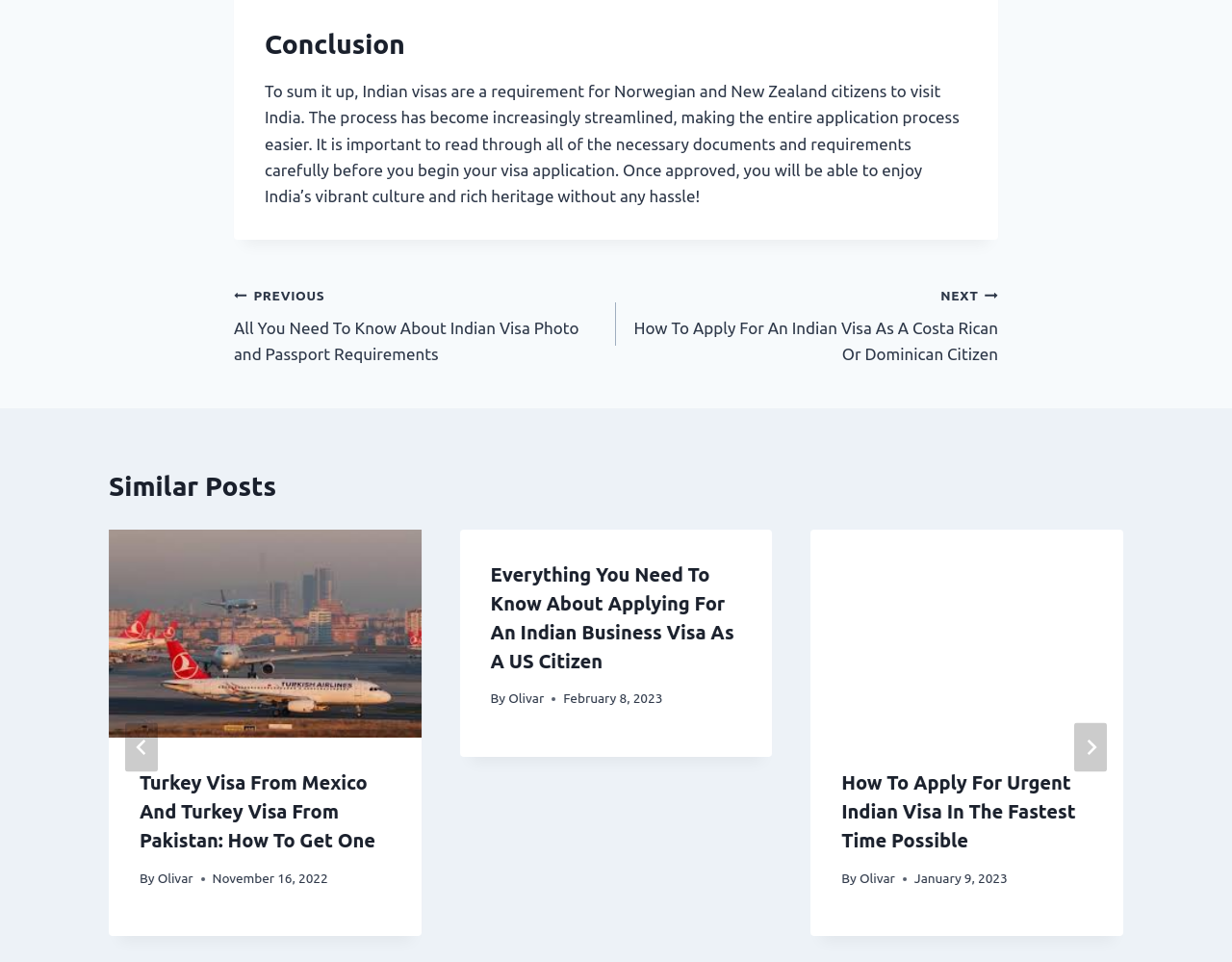Find the bounding box coordinates of the clickable area required to complete the following action: "Click on the 'How To Apply For Urgent Indian Visa In The Fastest Time Possible' link".

[0.658, 0.55, 0.912, 0.767]